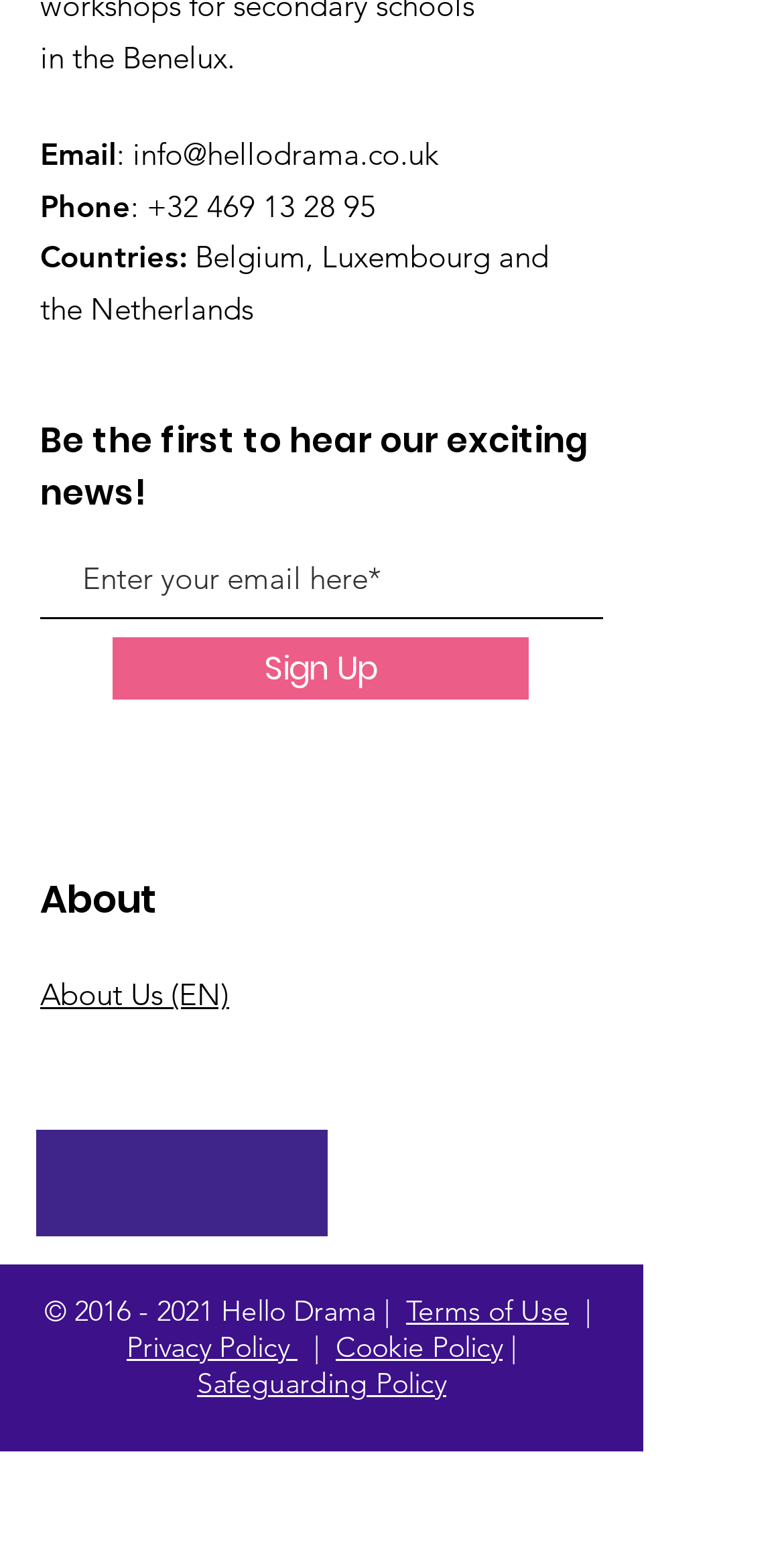Utilize the details in the image to thoroughly answer the following question: What are the countries served?

I found the countries served by looking at the 'Countries:' section, where it lists 'Belgium, Luxembourg and the Netherlands'.